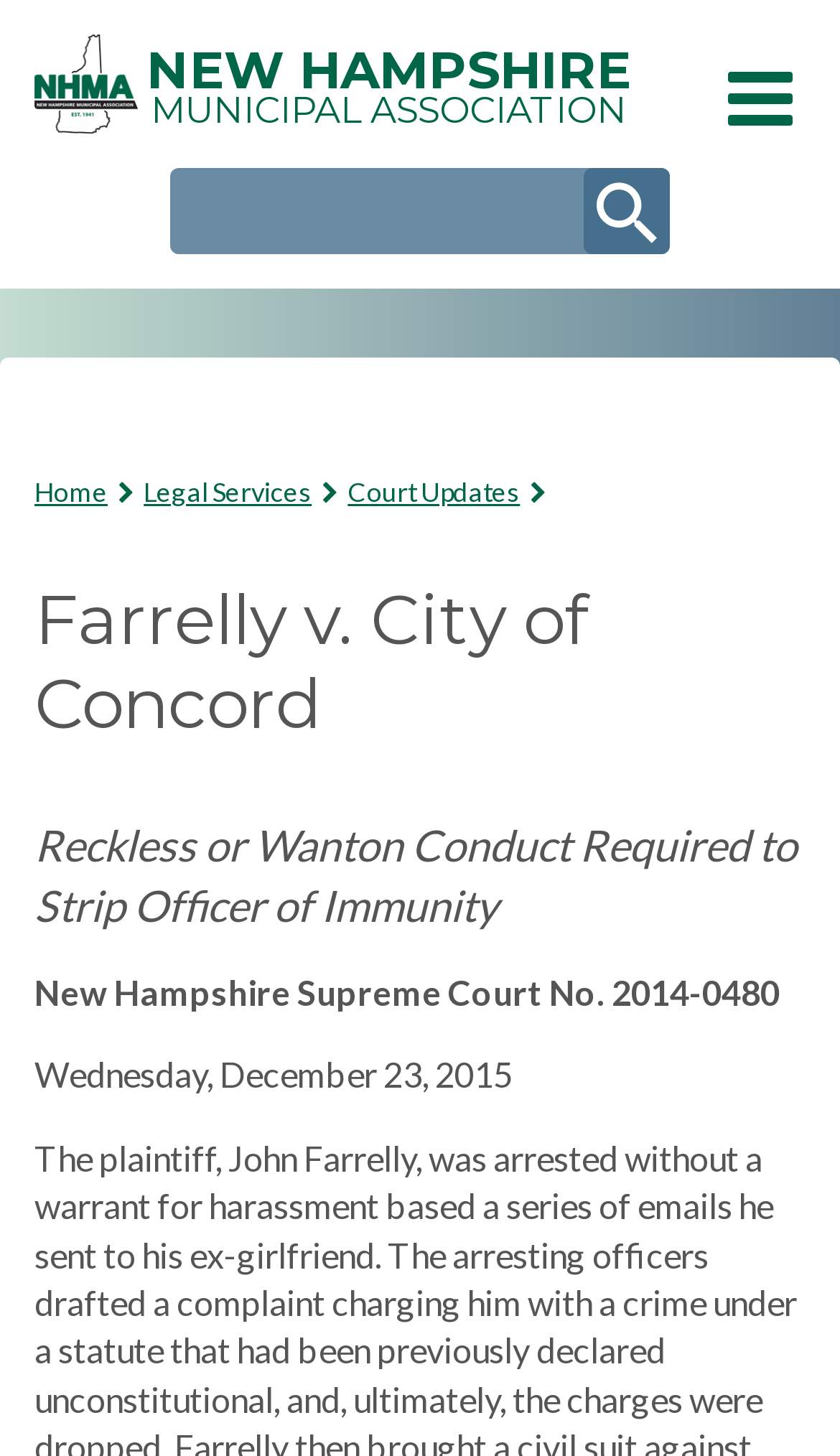Show me the bounding box coordinates of the clickable region to achieve the task as per the instruction: "Go to About page".

[0.282, 0.024, 1.0, 0.086]